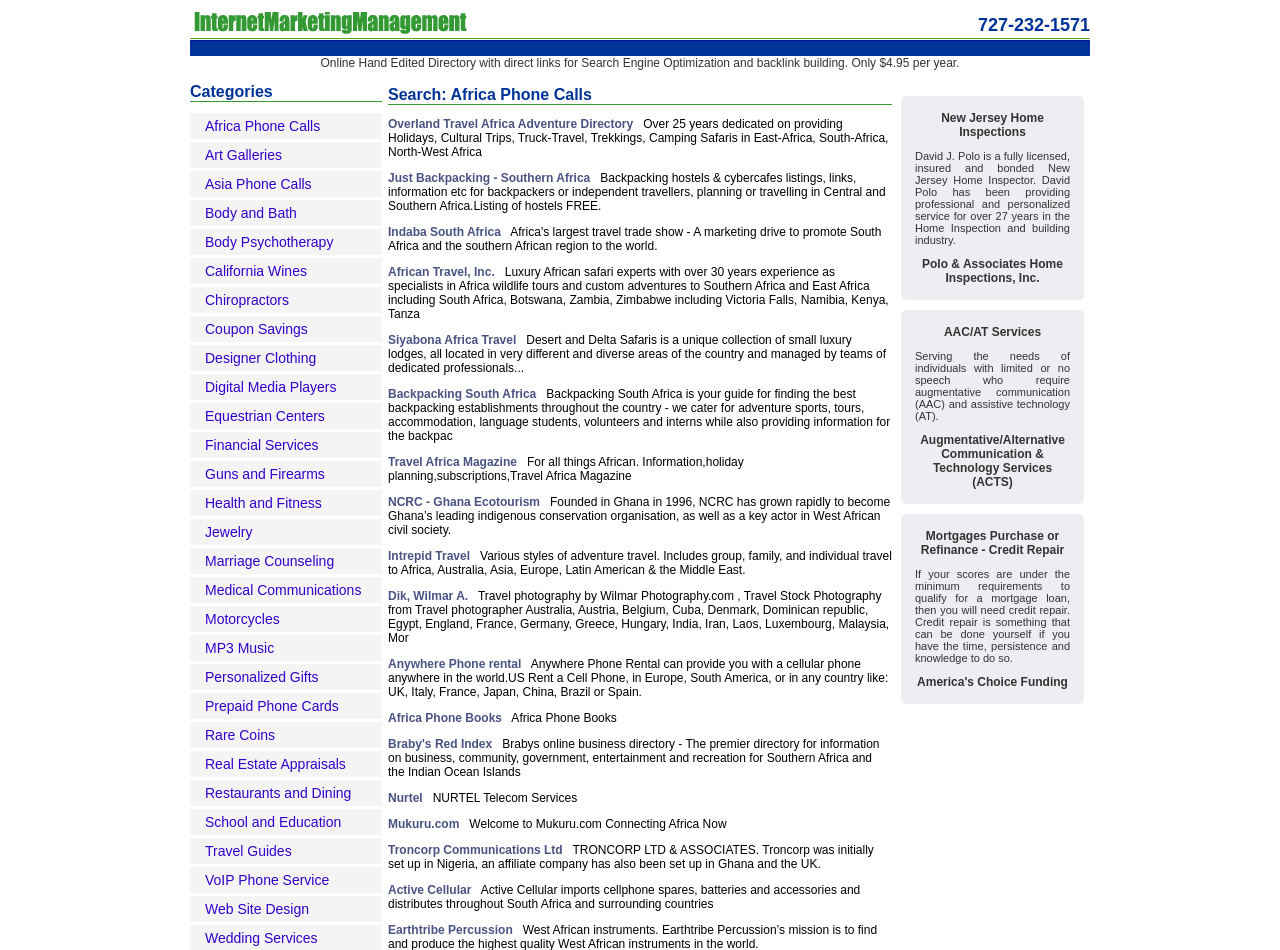Create an elaborate caption that covers all aspects of the webpage.

The webpage is about Africa Phone Calls, with a focus on internet marketing management and online directories. At the top, there is a table with two rows, each containing two cells. The first cell of the first row has a link to "Internet Marketing Management" with an accompanying image. The second cell of the first row displays a phone number, "727-232-1571". The second row has an image in its first cell, and a description of an online hand-edited directory in its second cell, which provides direct links for search engine optimization and backlink building for a yearly fee of $4.95.

Below this table, there is a list of categories, including "Africa Phone Calls", "Art Galleries", "Asia Phone Calls", and many others, with a total of 29 categories. Each category is a link.

Further down, there is a search function for "Africa Phone Calls" with a list of 25 links to various websites related to travel, tourism, and phone services in Africa. These links include "Overland Travel Africa Adventure Directory", "Just Backpacking - Southern Africa", "Indaba South Africa", and many others. Each link has a brief description of the website.

On the right side of the page, there are additional links to websites unrelated to Africa, including "New Jersey Home Inspections", "Polo & Associates Home Inspections, Inc.", and "AAC/AT Services", which provides augmentative communication and assistive technology services.

Overall, the webpage appears to be a directory or portal for various websites related to Africa, phone services, and online marketing, with a focus on providing links and resources for users.